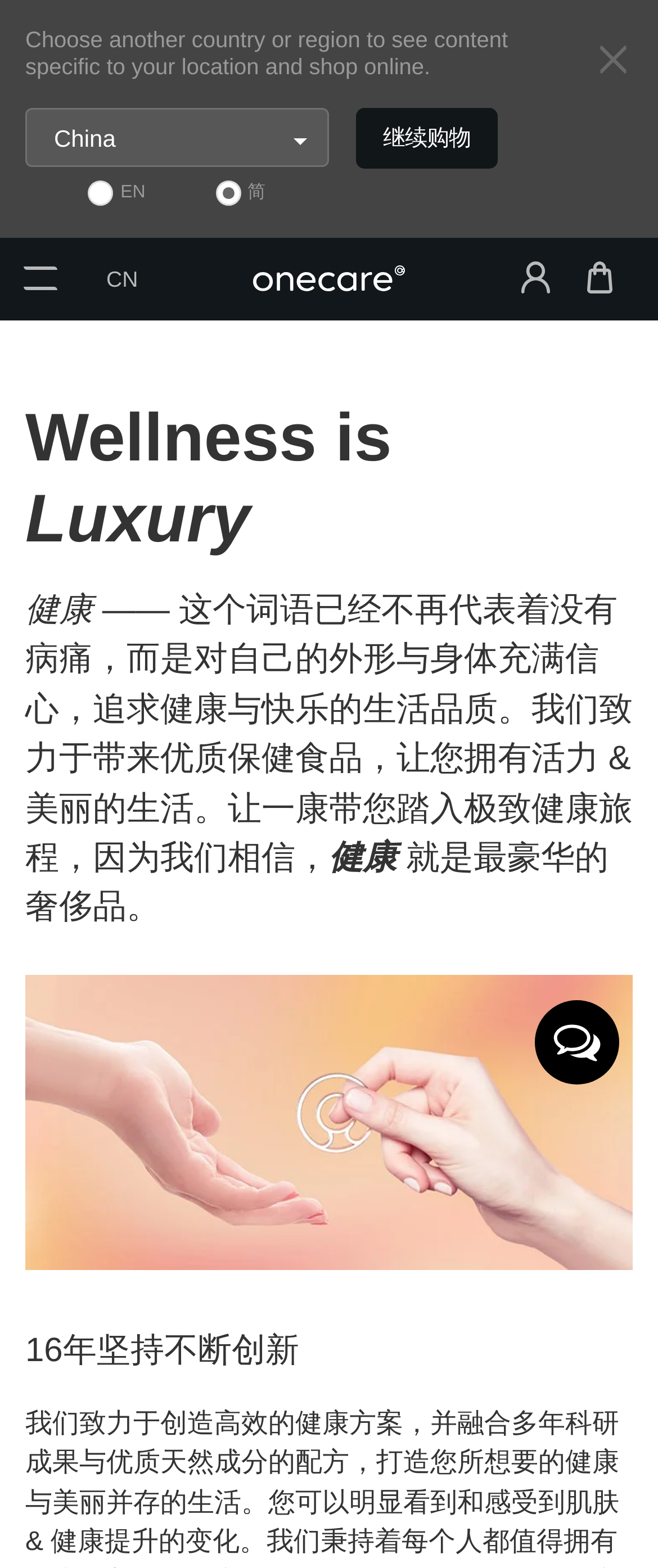Find the bounding box coordinates for the UI element whose description is: "CN 中国". The coordinates should be four float numbers between 0 and 1, in the format [left, top, right, bottom].

[0.136, 0.117, 0.235, 0.159]